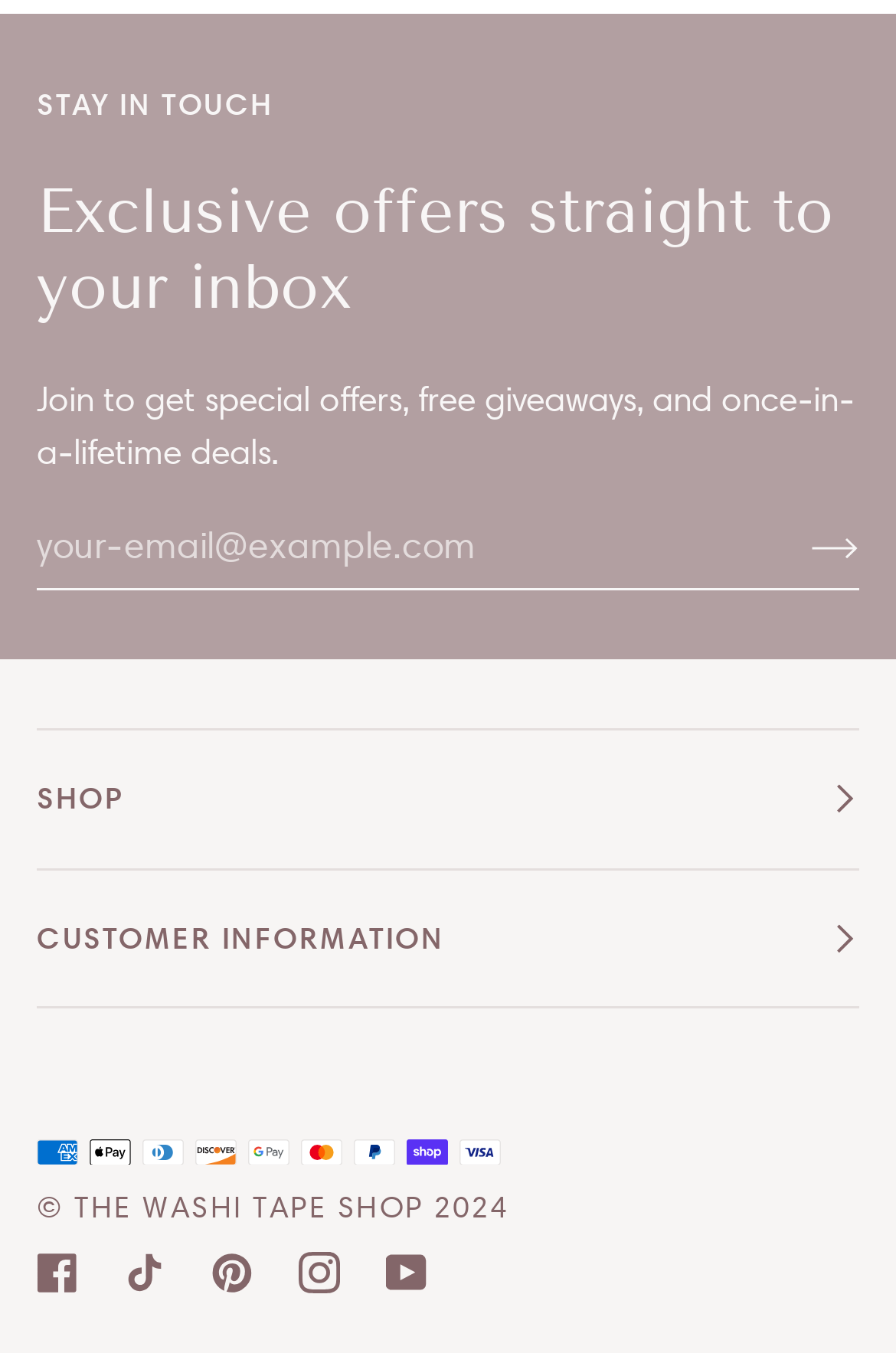Determine the bounding box coordinates of the clickable area required to perform the following instruction: "Click SHOP". The coordinates should be represented as four float numbers between 0 and 1: [left, top, right, bottom].

[0.041, 0.576, 0.138, 0.603]